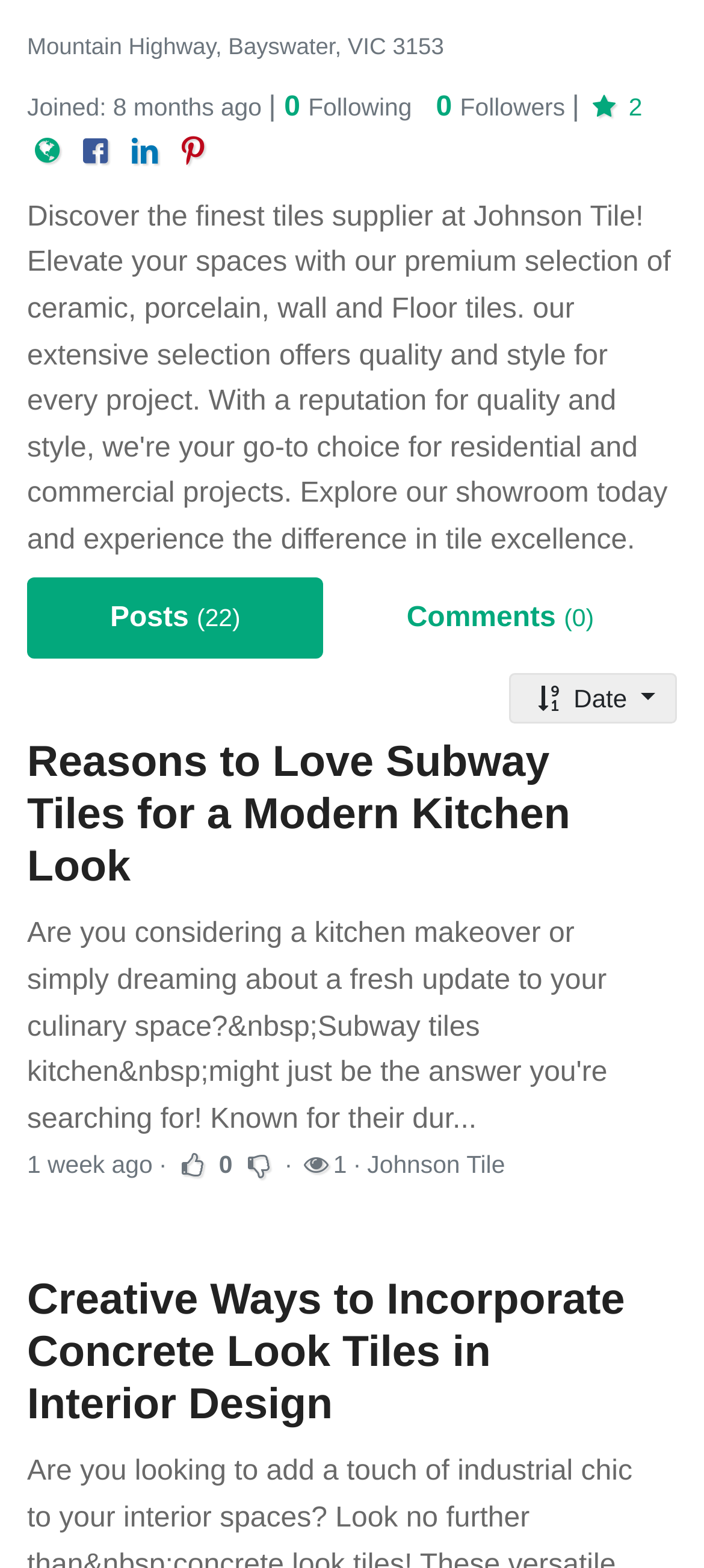Provide the bounding box coordinates of the HTML element this sentence describes: "parent_node: Follow title="Pinterest"". The bounding box coordinates consist of four float numbers between 0 and 1, i.e., [left, top, right, bottom].

[0.245, 0.088, 0.302, 0.107]